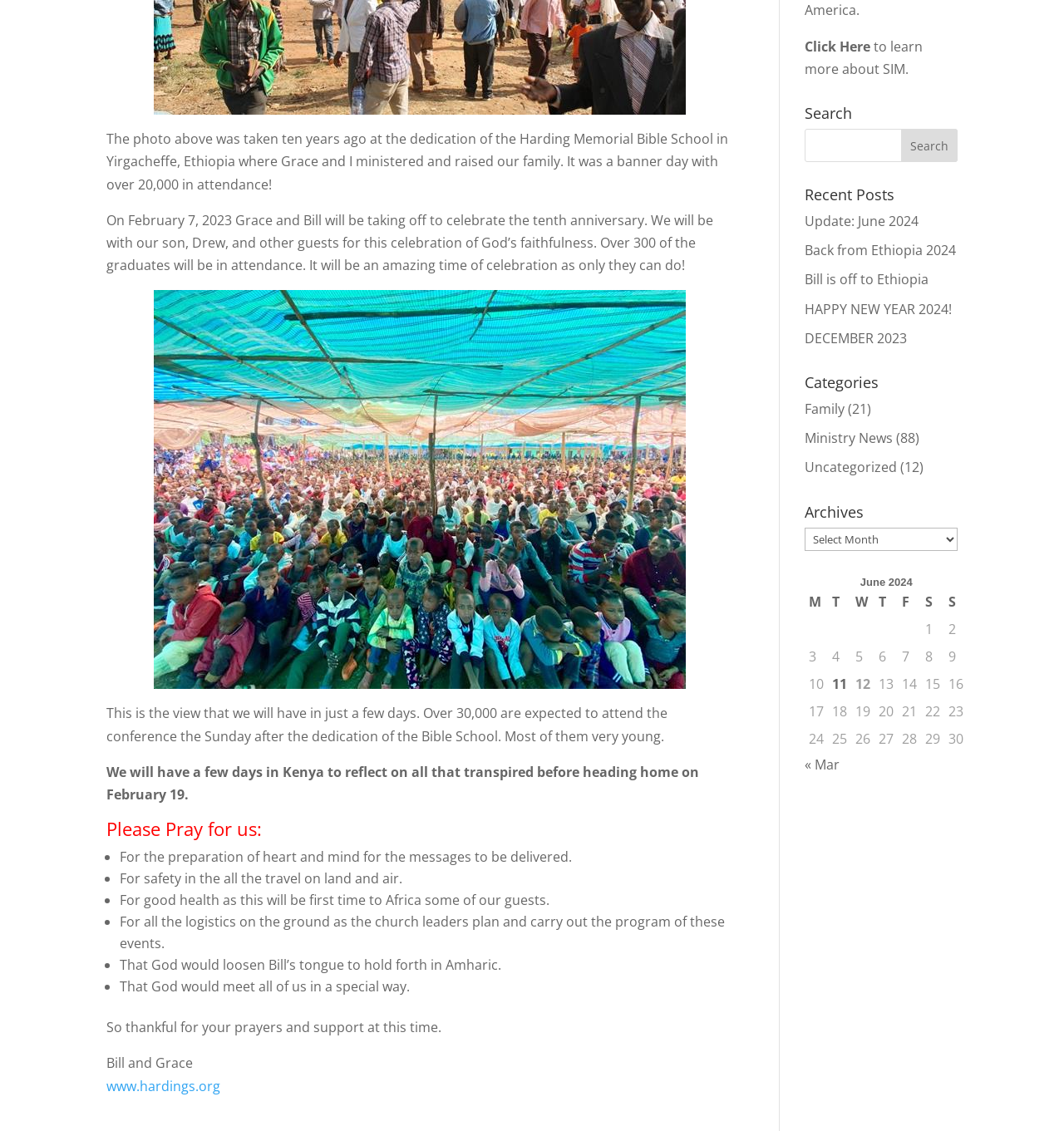Bounding box coordinates are specified in the format (top-left x, top-left y, bottom-right x, bottom-right y). All values are floating point numbers bounded between 0 and 1. Please provide the bounding box coordinate of the region this sentence describes: www.hardings.org

[0.1, 0.952, 0.207, 0.968]